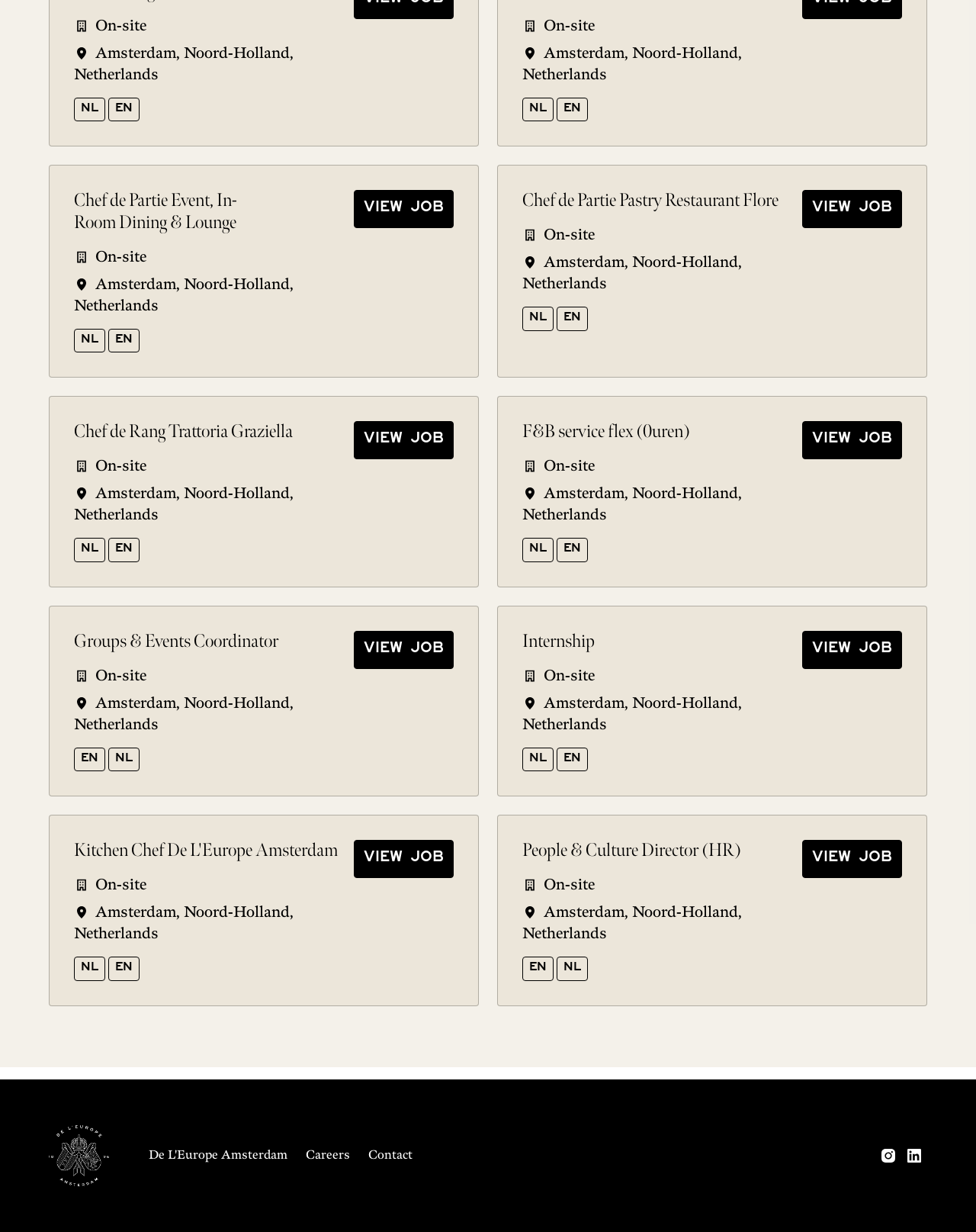Find the bounding box coordinates for the area you need to click to carry out the instruction: "Switch to English". The coordinates should be four float numbers between 0 and 1, indicated as [left, top, right, bottom].

[0.111, 0.079, 0.143, 0.099]